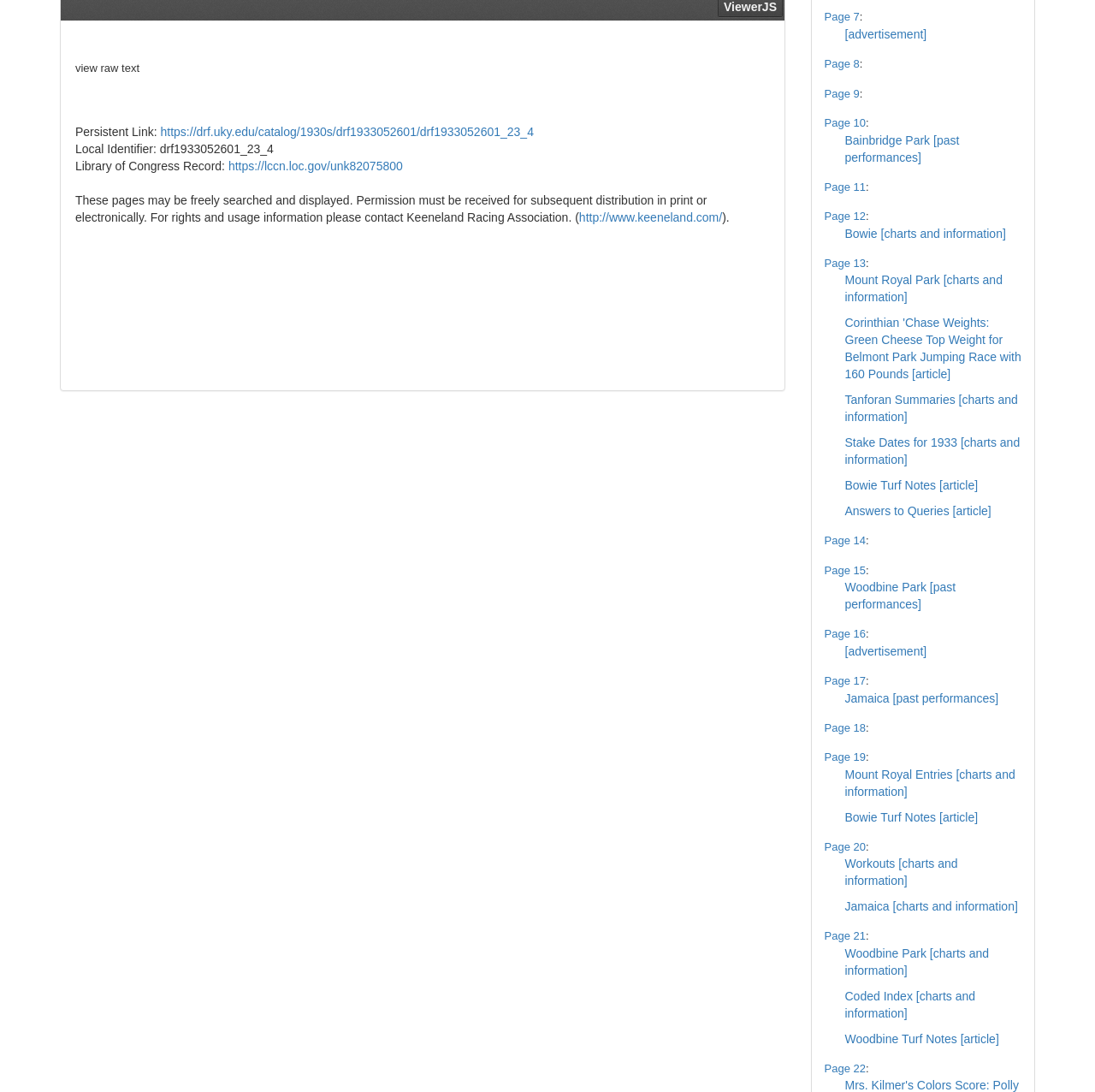Locate and provide the bounding box coordinates for the HTML element that matches this description: "[advertisement]".

[0.771, 0.025, 0.846, 0.038]